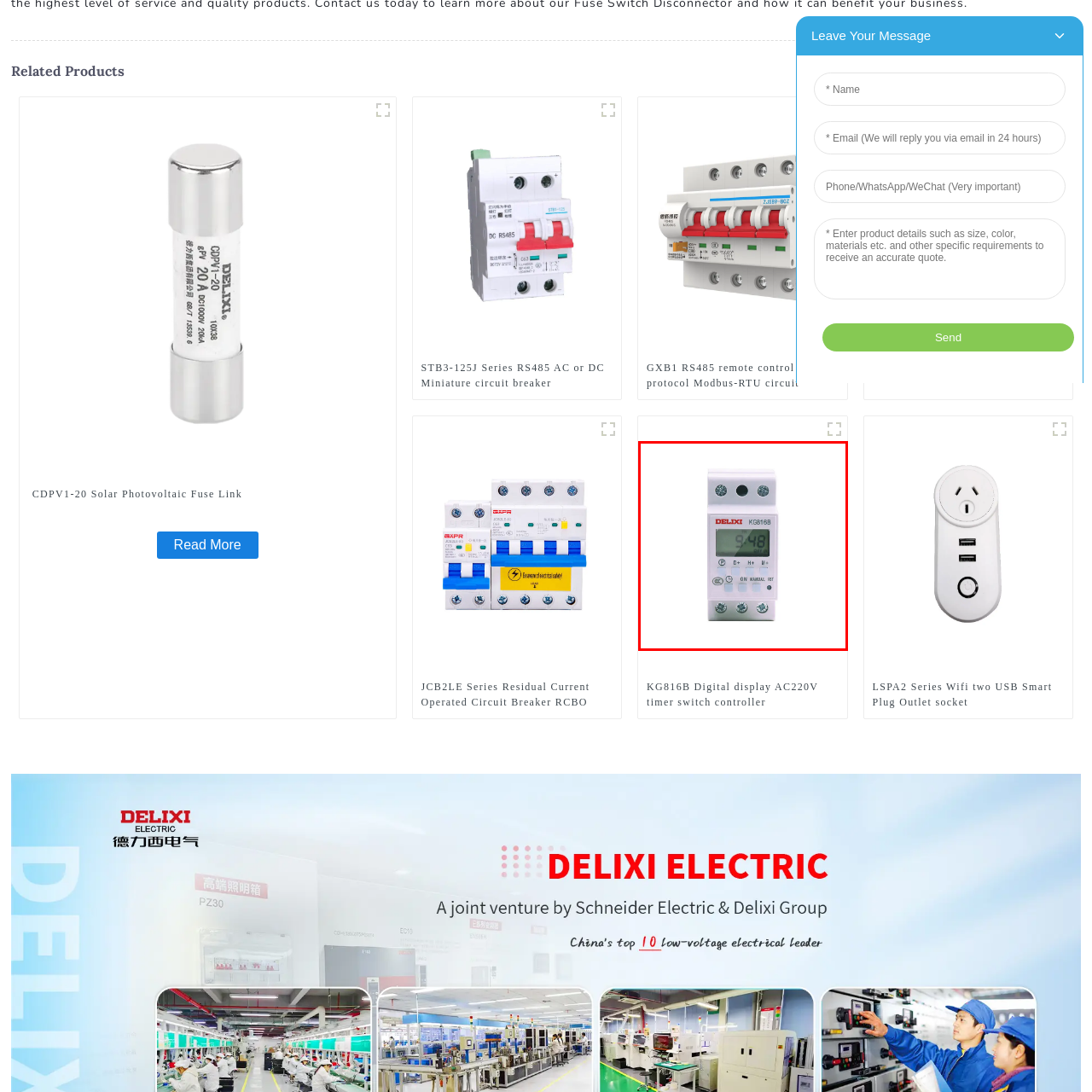What is the purpose of the mounting holes?  
Please examine the image enclosed within the red bounding box and provide a thorough answer based on what you observe in the image.

The mounting holes on the device are designed to make installation straightforward in various settings, allowing users to securely mount the device in place.